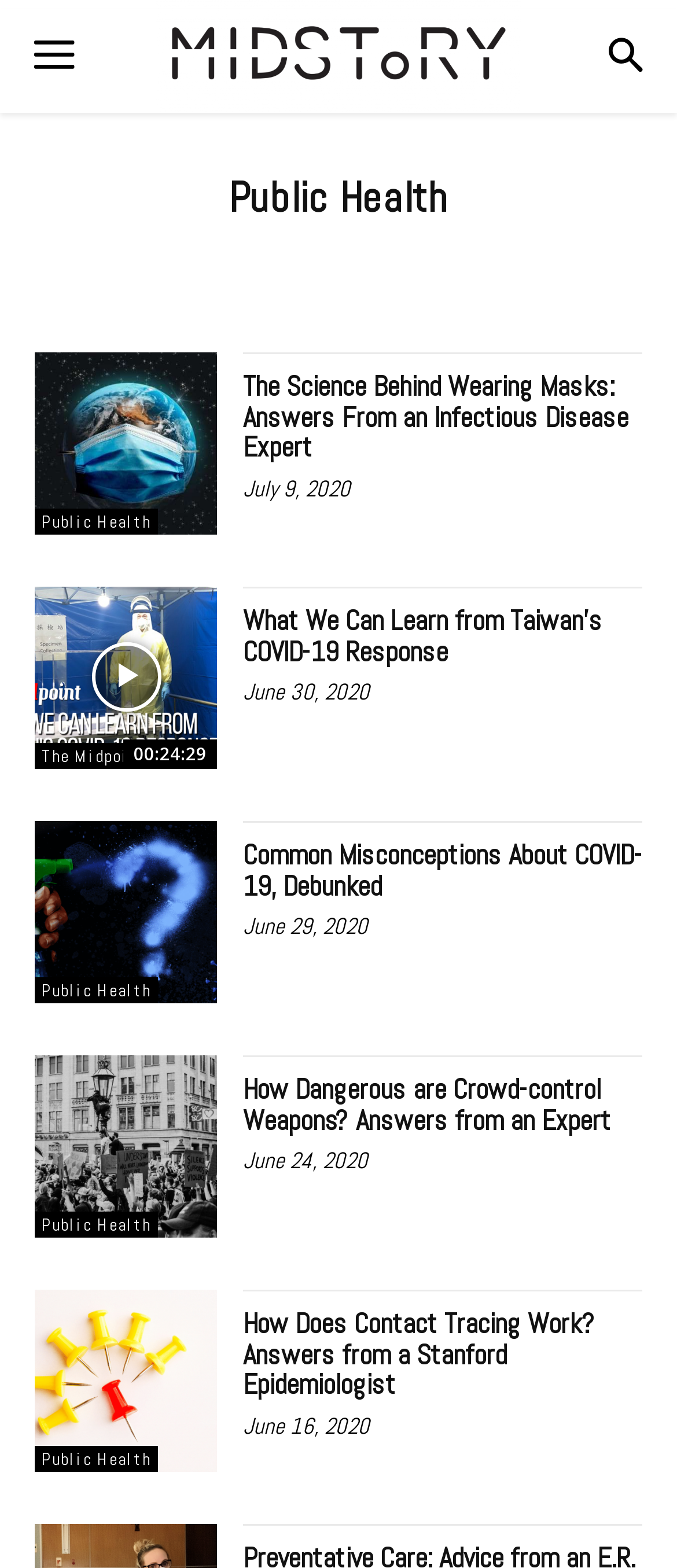Determine the coordinates of the bounding box that should be clicked to complete the instruction: "Read the article 'The Science Behind Wearing Masks: Answers From an Infectious Disease Expert'". The coordinates should be represented by four float numbers between 0 and 1: [left, top, right, bottom].

[0.051, 0.225, 0.321, 0.341]